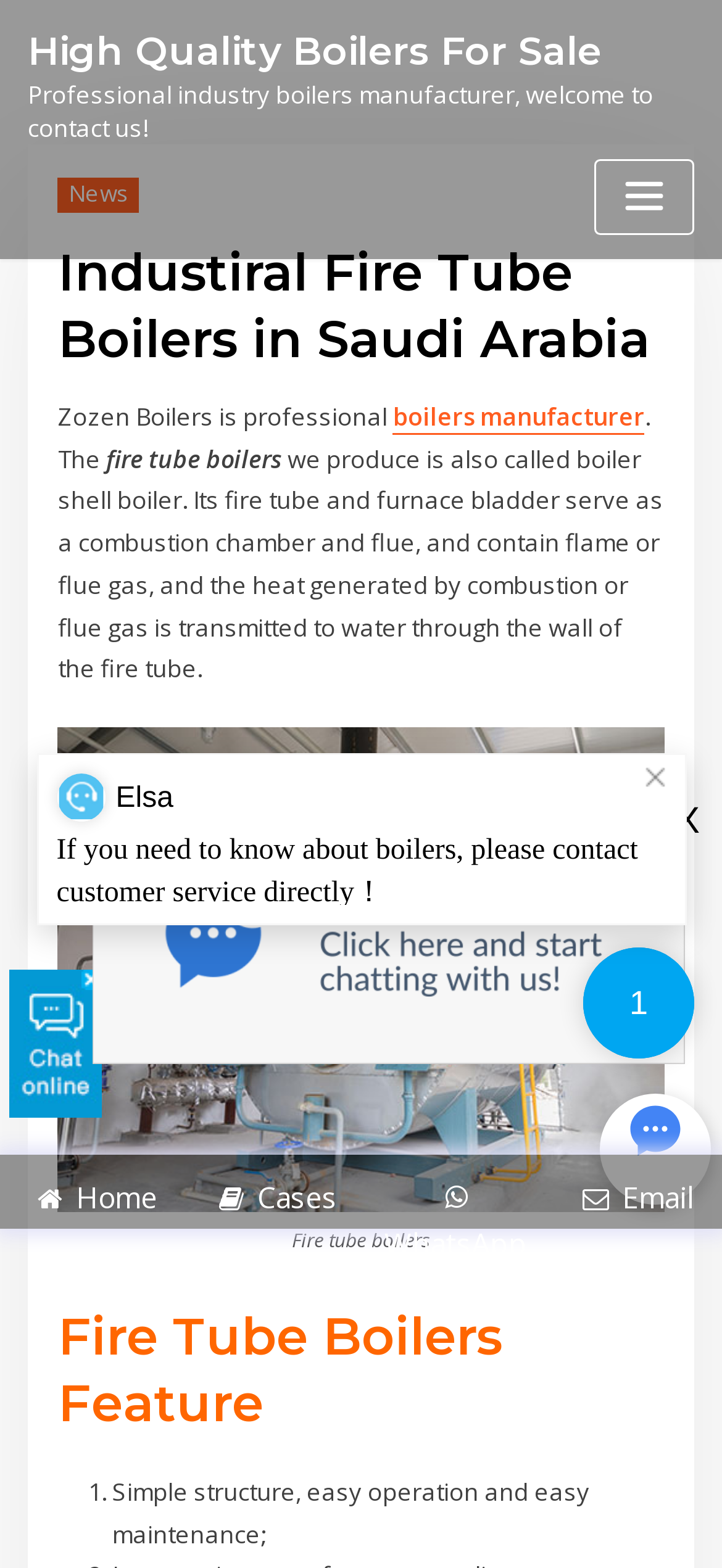What is the purpose of the fire tube and furnace bladder in a boiler?
Respond to the question with a well-detailed and thorough answer.

According to the webpage content, 'Its fire tube and furnace bladder serve as a combustion chamber and flue, and contain flame or flue gas, and the heat generated by combustion or flue gas is transmitted to water through the wall of the fire tube.' This indicates that the fire tube and furnace bladder act as a combustion chamber and flue in a boiler.